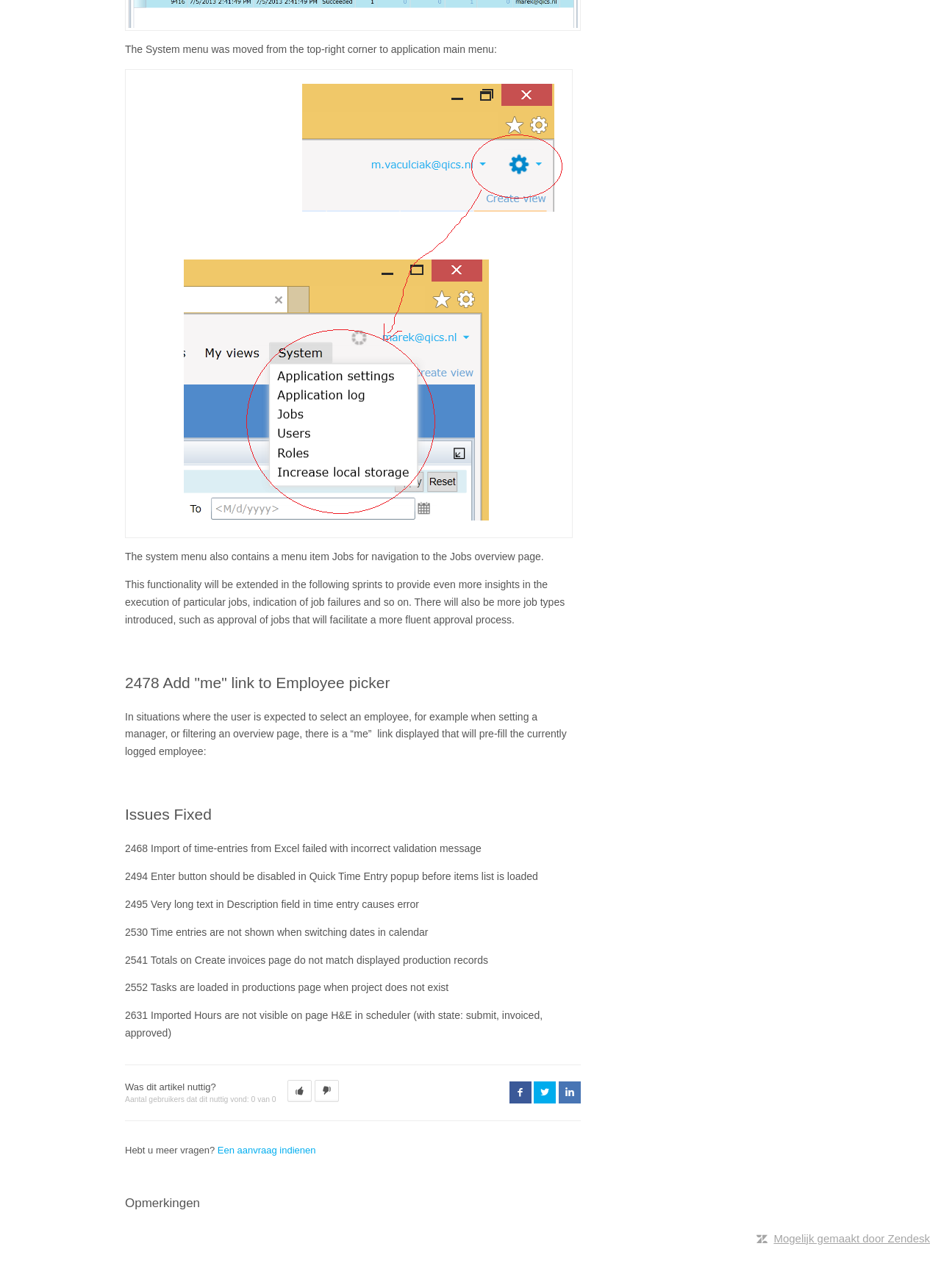Identify the bounding box for the UI element specified in this description: "Een aanvraag indienen". The coordinates must be four float numbers between 0 and 1, formatted as [left, top, right, bottom].

[0.231, 0.889, 0.336, 0.897]